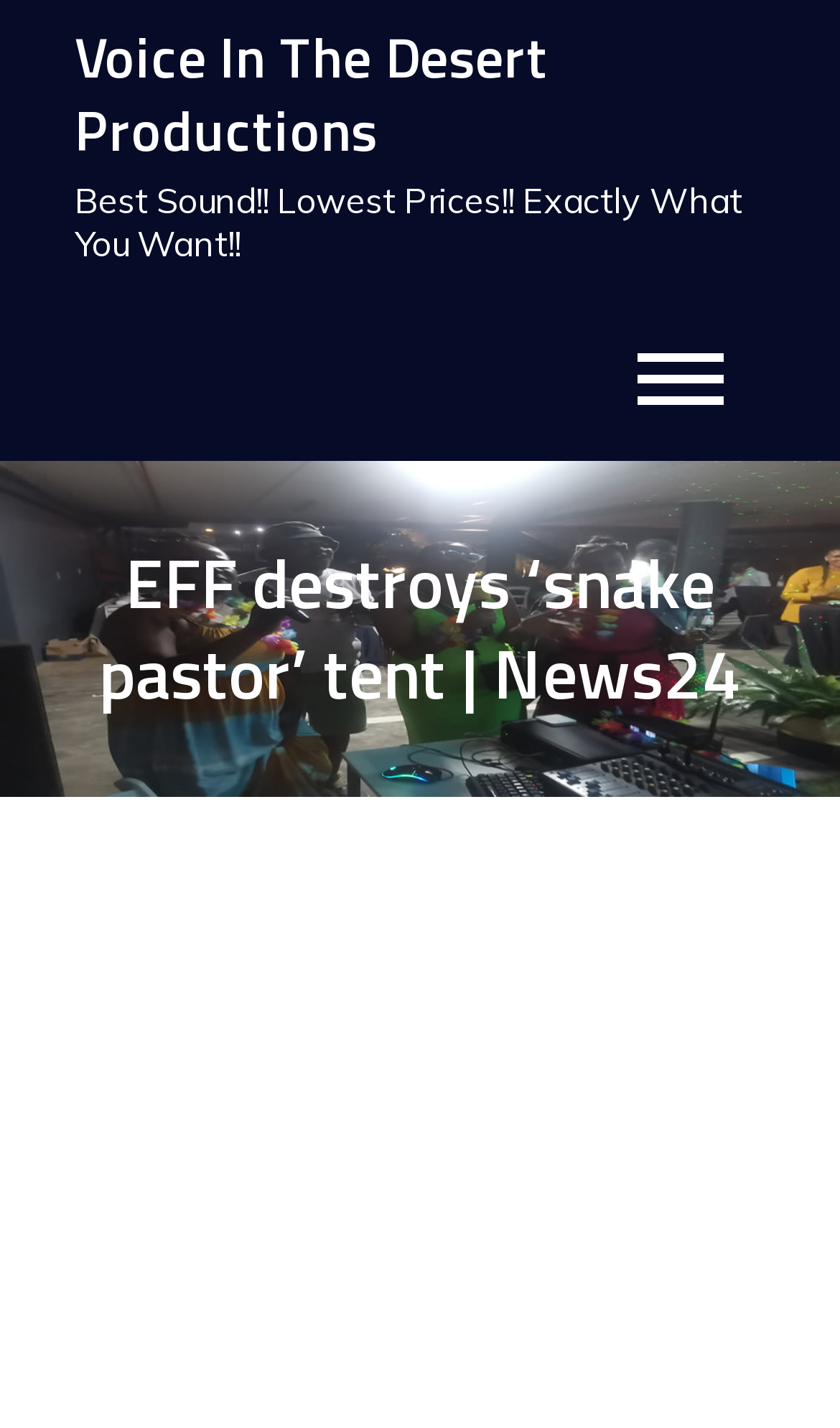Identify and provide the text content of the webpage's primary headline.

Voice In The Desert Productions